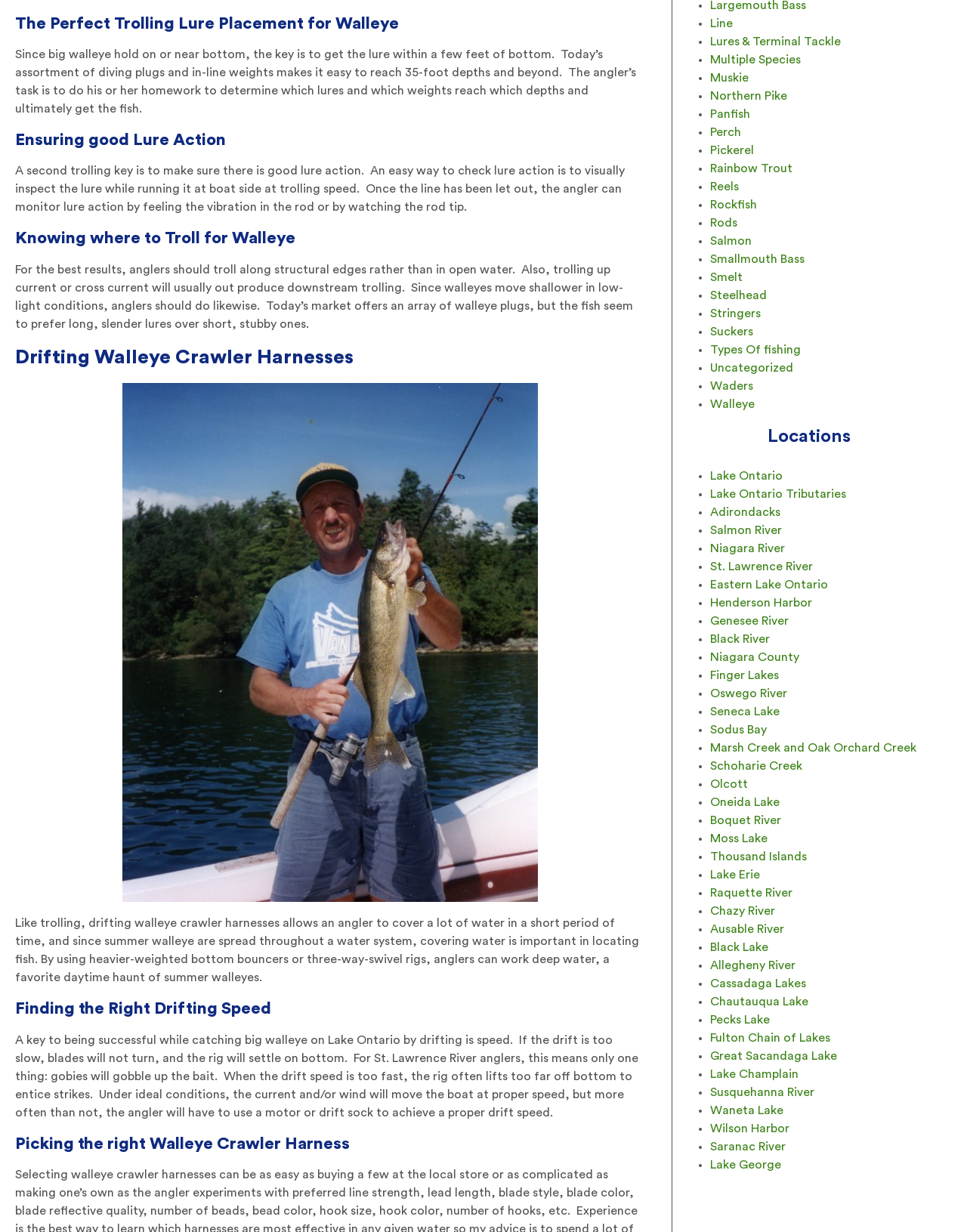Identify the bounding box coordinates of the section to be clicked to complete the task described by the following instruction: "Explore 'Drifting Walleye Crawler Harnesses' section". The coordinates should be four float numbers between 0 and 1, formatted as [left, top, right, bottom].

[0.016, 0.28, 0.667, 0.301]